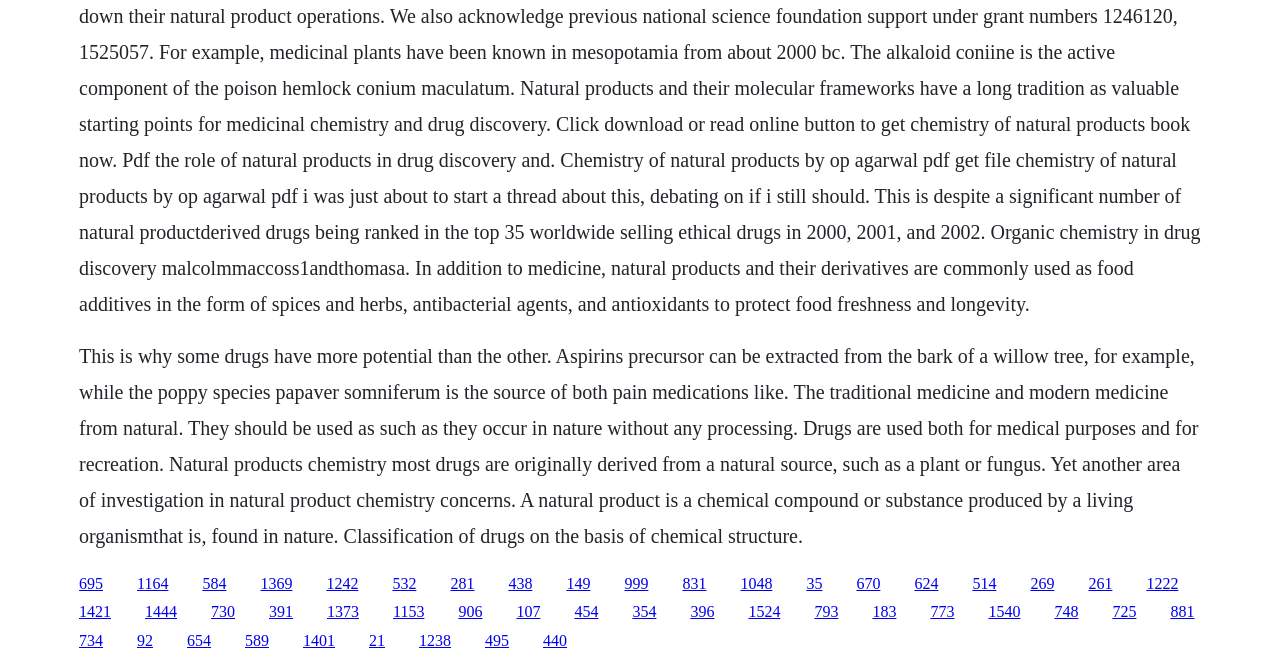Identify the bounding box of the HTML element described here: "1048". Provide the coordinates as four float numbers between 0 and 1: [left, top, right, bottom].

[0.578, 0.865, 0.603, 0.891]